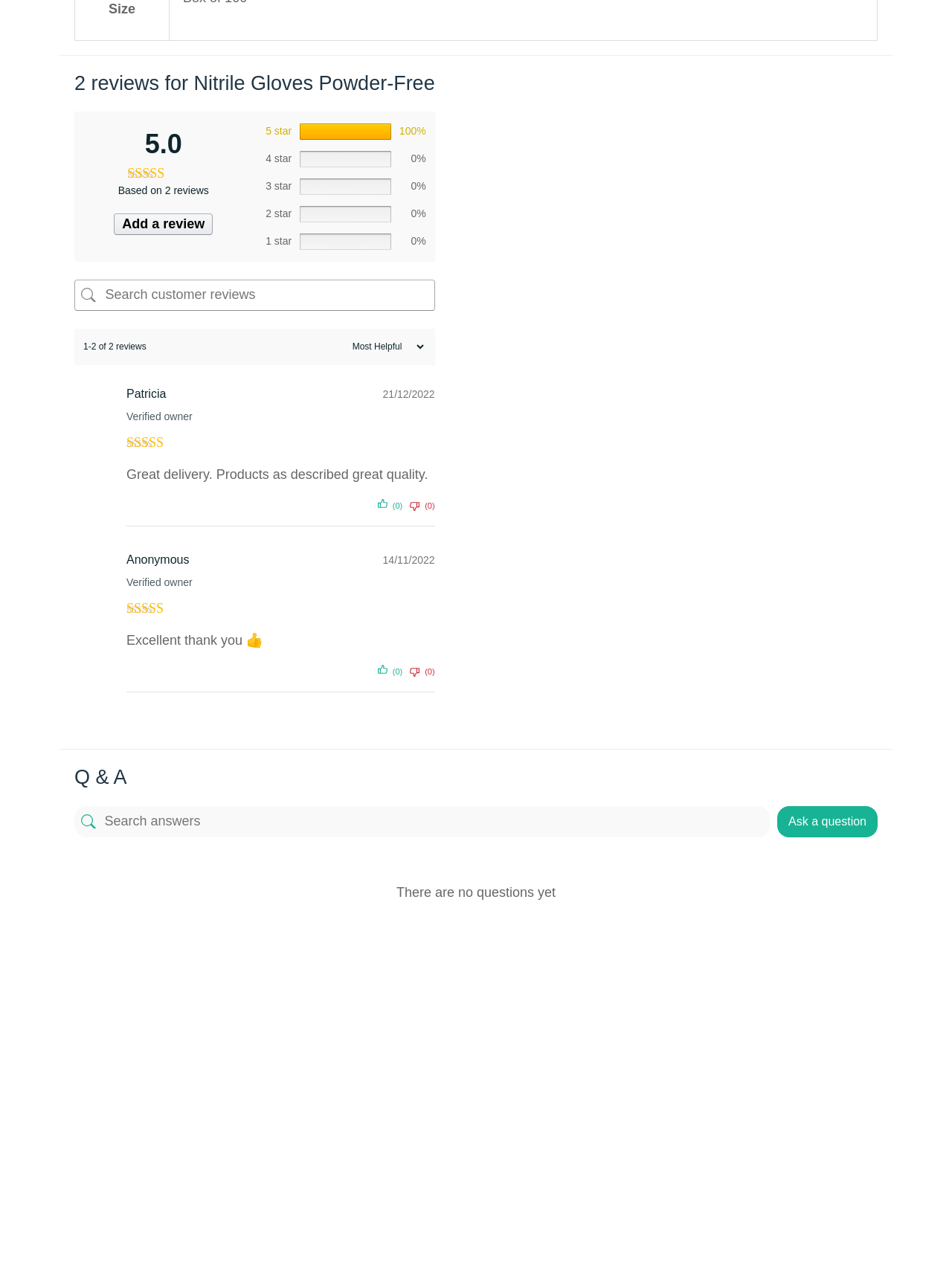Determine the bounding box coordinates of the section I need to click to execute the following instruction: "Read comments". Provide the coordinates as four float numbers between 0 and 1, i.e., [left, top, right, bottom].

None